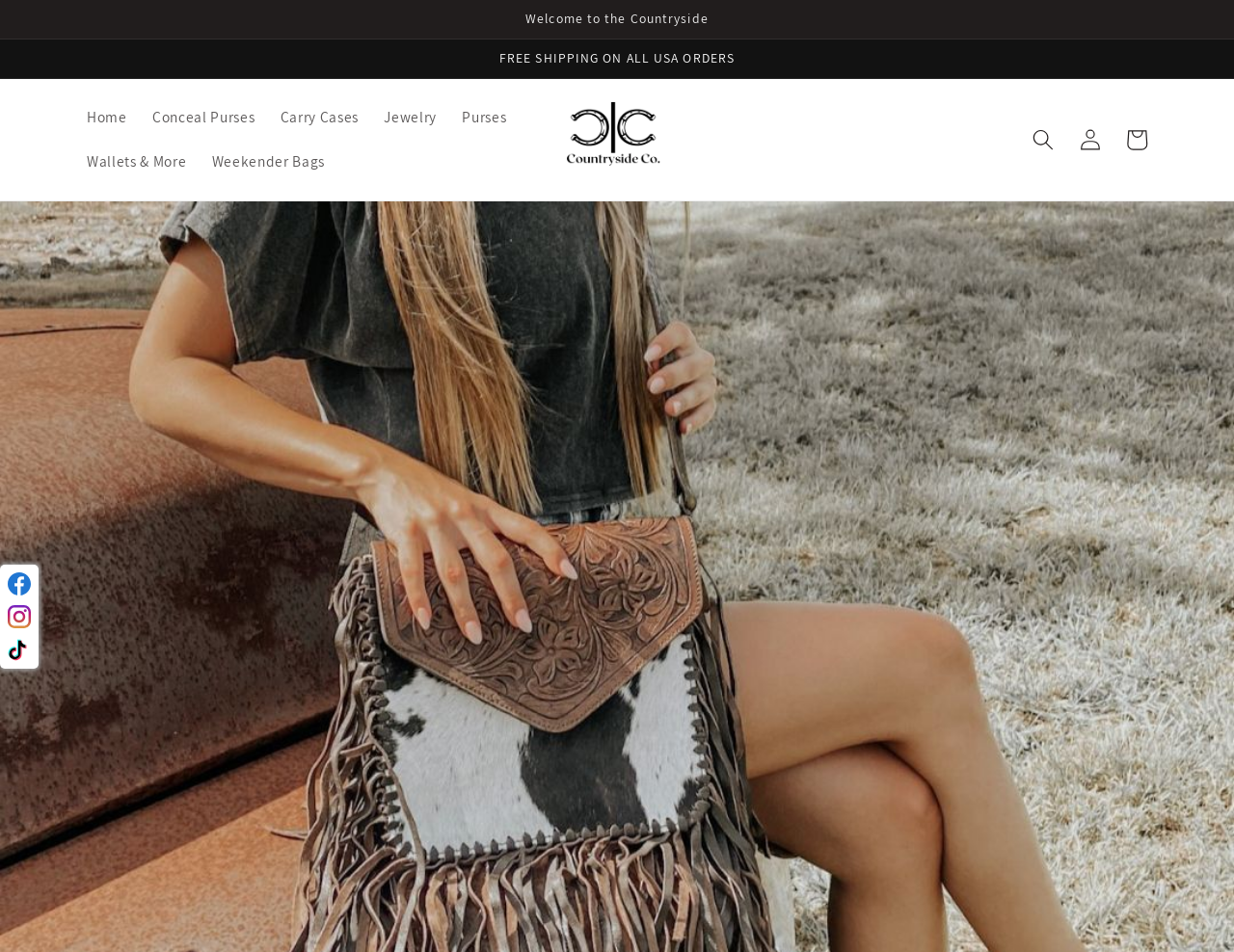Pinpoint the bounding box coordinates of the clickable area necessary to execute the following instruction: "view cart". The coordinates should be given as four float numbers between 0 and 1, namely [left, top, right, bottom].

[0.902, 0.122, 0.94, 0.171]